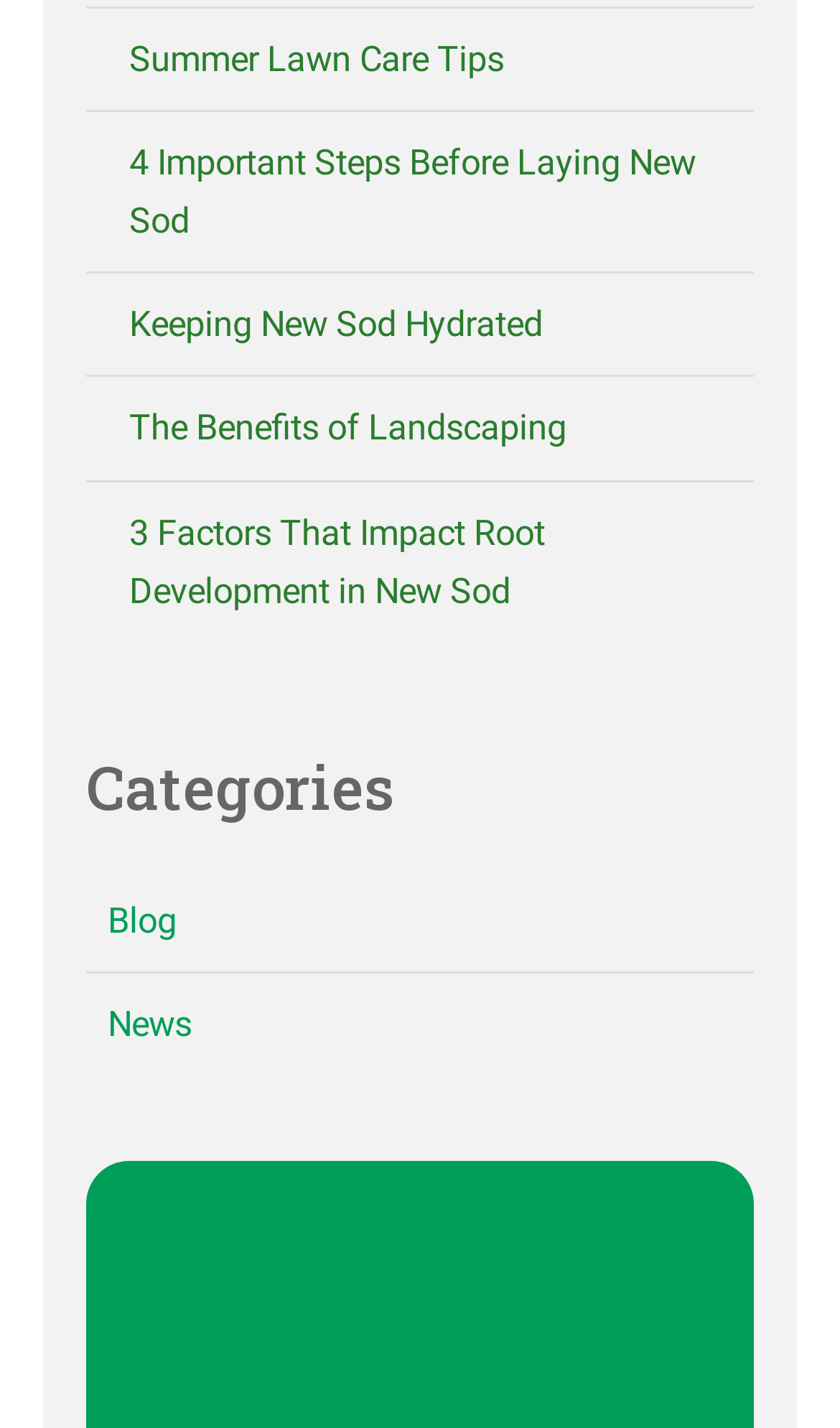Can you look at the image and give a comprehensive answer to the question:
How many links are related to sod?

There are three links related to sod: '4 Important Steps Before Laying New Sod', 'Keeping New Sod Hydrated', and '3 Factors That Impact Root Development in New Sod', which suggests that sod is a significant topic on the webpage.